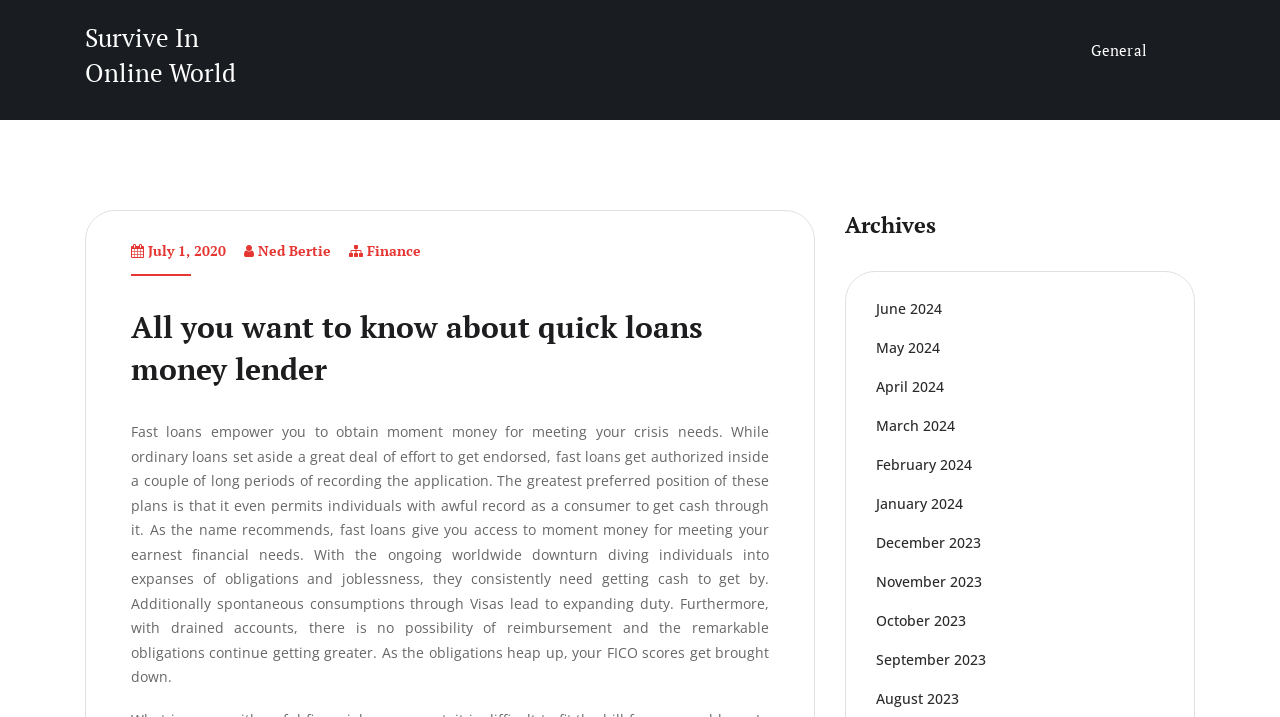Please find and generate the text of the main heading on the webpage.

Survive In Online World